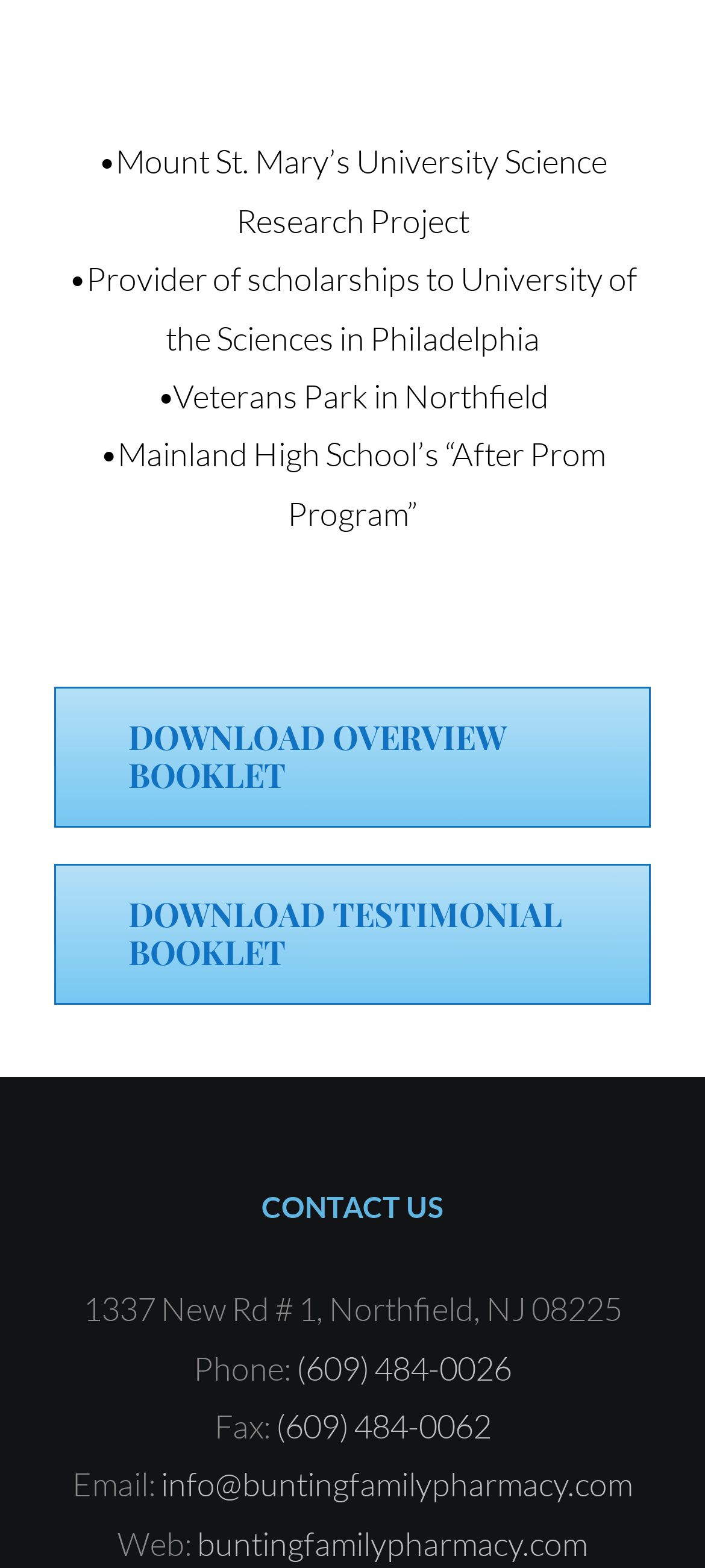What is the website of the pharmacy?
Use the information from the image to give a detailed answer to the question.

The webpage provides contact information, including a website, which is 'buntingfamilypharmacy.com' as indicated by the link element with the text 'buntingfamilypharmacy.com'.